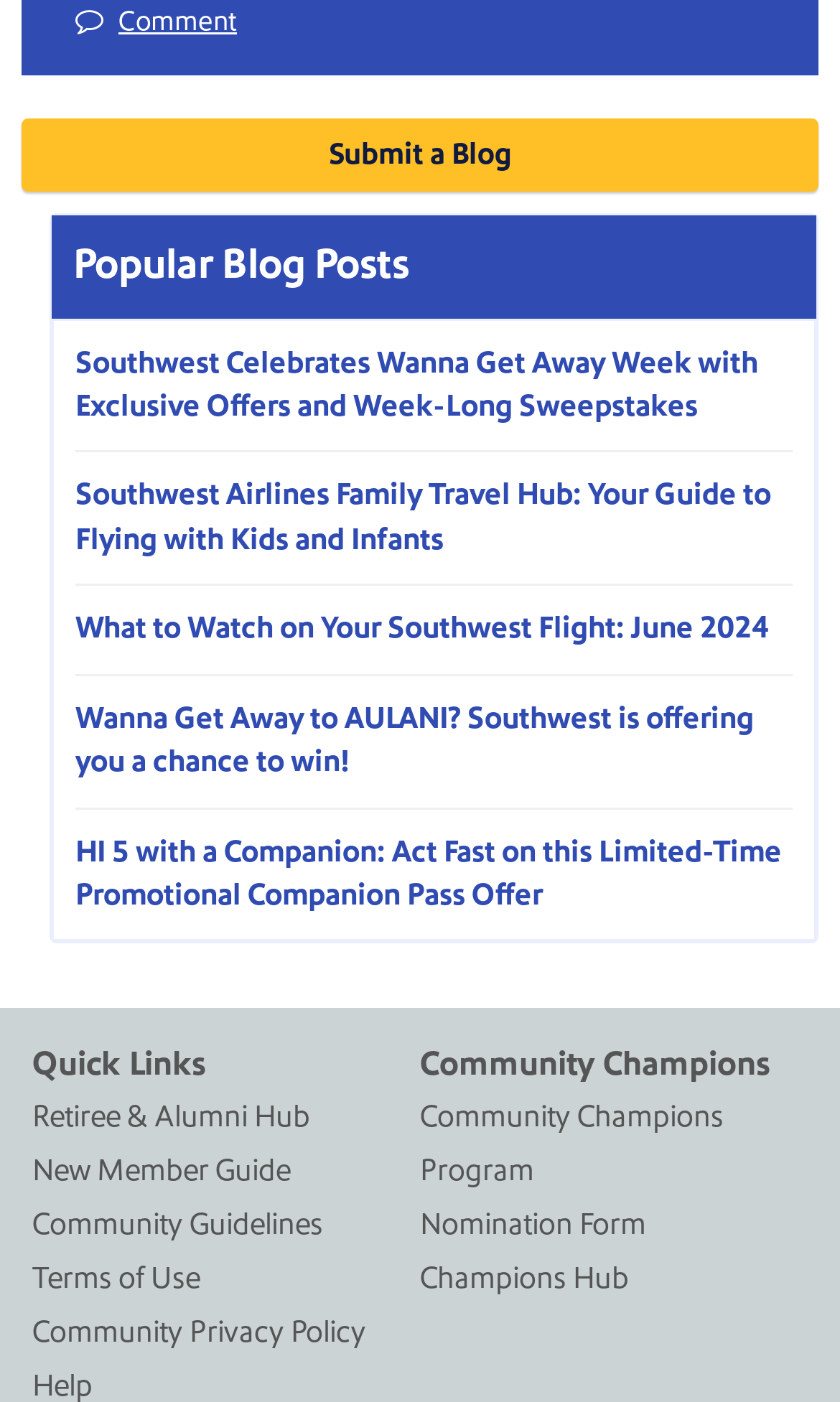Using a single word or phrase, answer the following question: 
How many blog post headings are on the page?

5